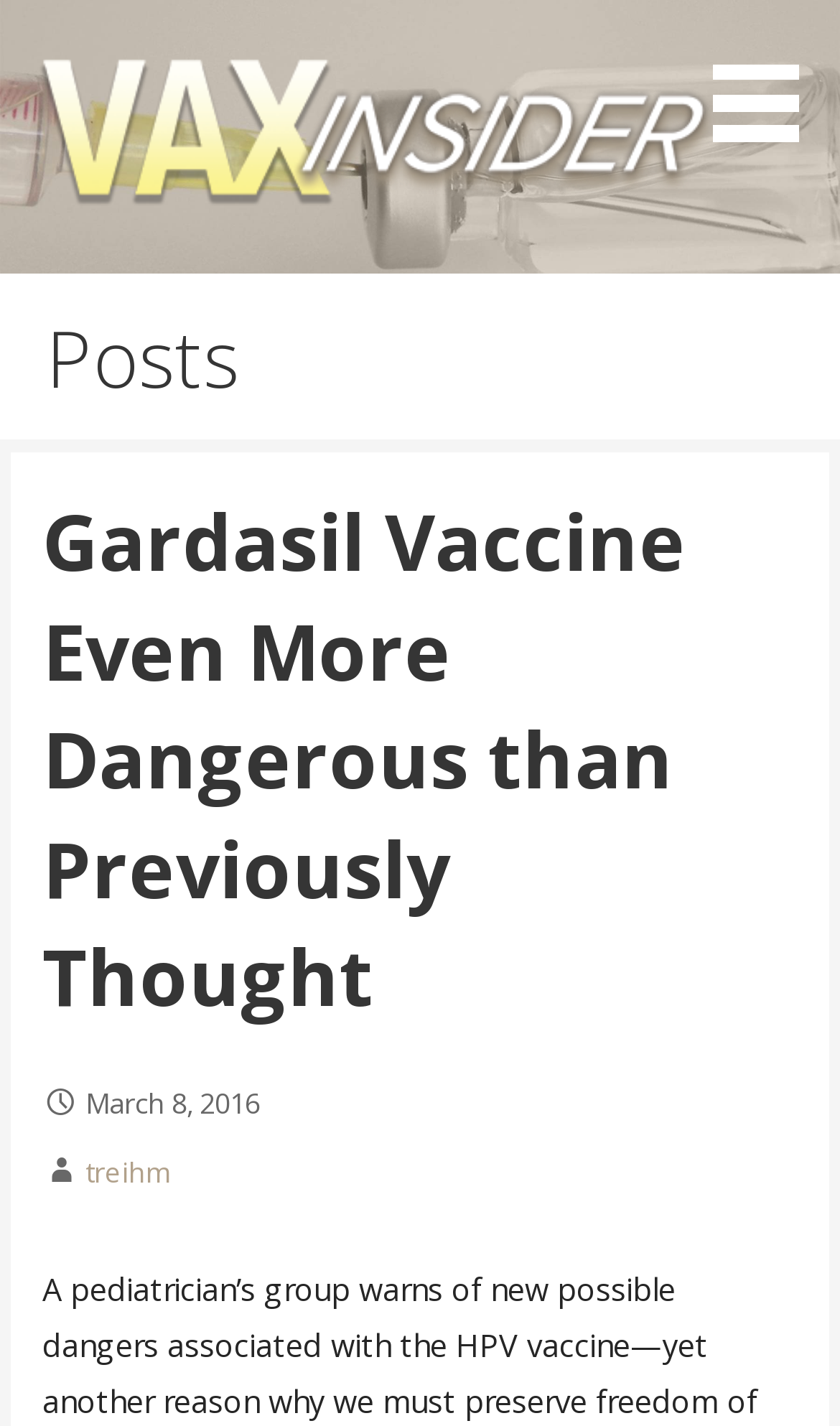Look at the image and answer the question in detail:
What is the topic of the main article?

I inferred the answer by reading the heading 'Gardasil Vaccine Even More Dangerous than Previously Thought', which suggests that the main article discusses the potential dangers of the Gardasil vaccine.